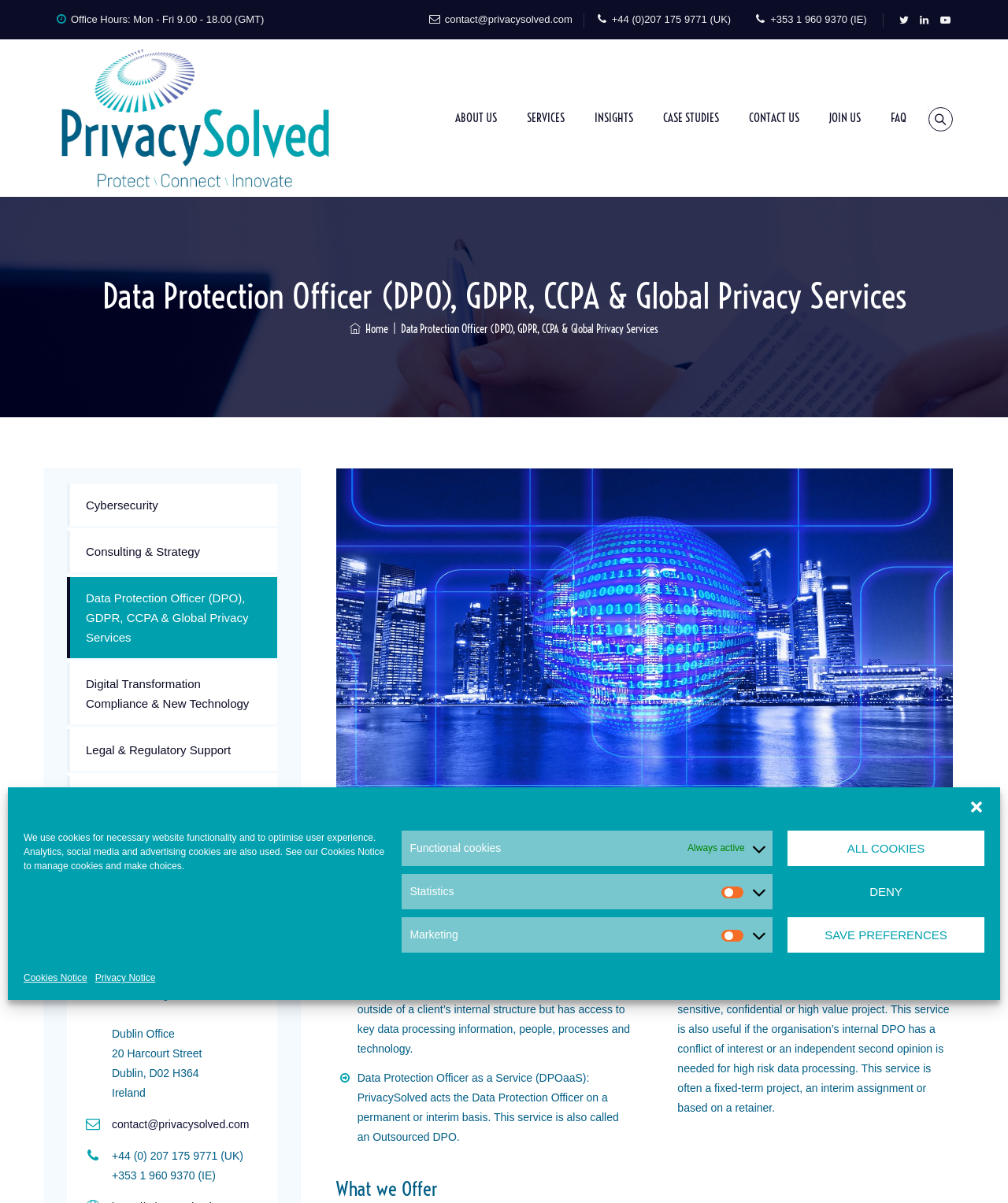Please provide the bounding box coordinates for the element that needs to be clicked to perform the following instruction: "Click the 'Cookies Notice' link". The coordinates should be given as four float numbers between 0 and 1, i.e., [left, top, right, bottom].

[0.023, 0.805, 0.086, 0.821]